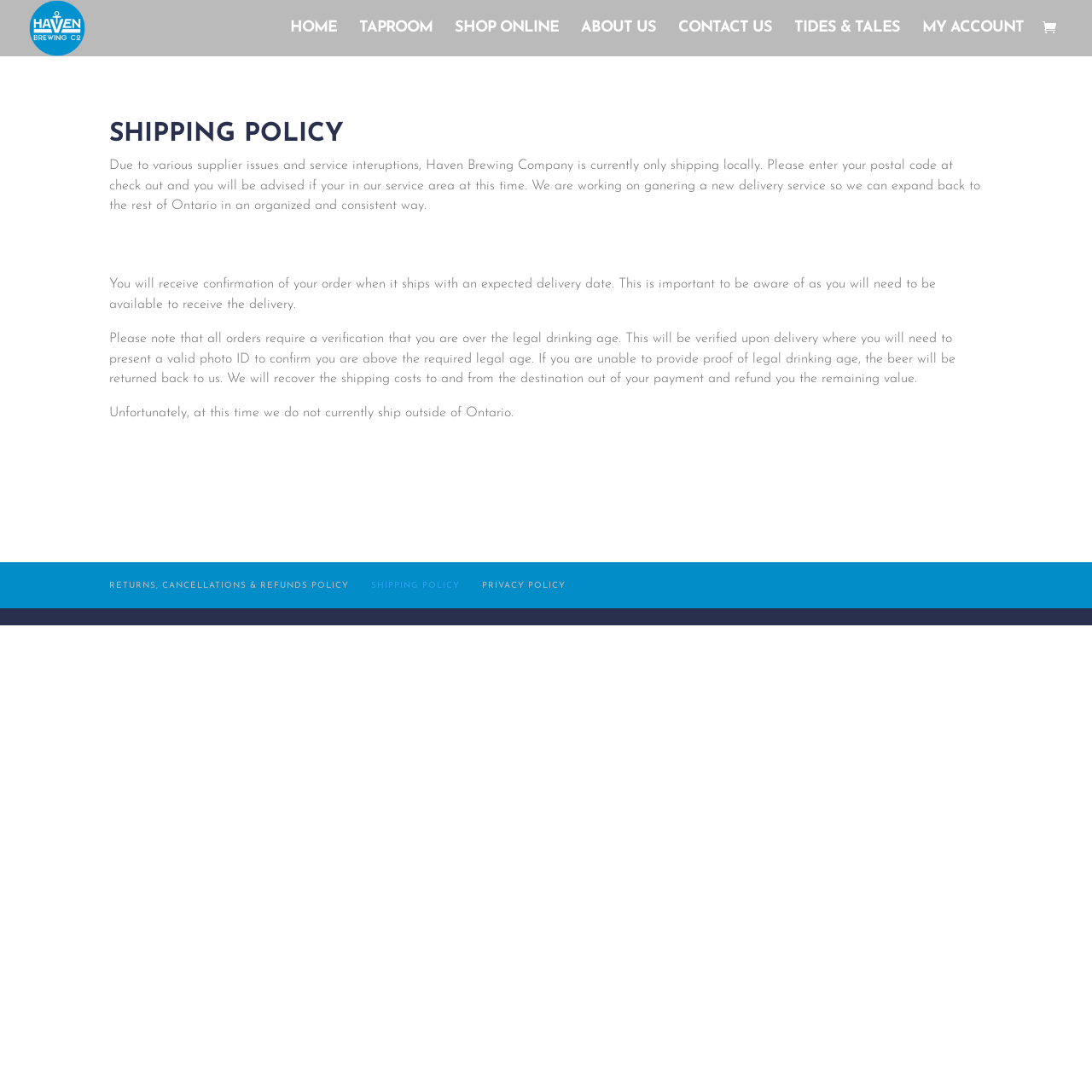Identify the bounding box coordinates for the UI element mentioned here: "Returns, Cancellations & Refunds Policy". Provide the coordinates as four float values between 0 and 1, i.e., [left, top, right, bottom].

[0.1, 0.532, 0.32, 0.54]